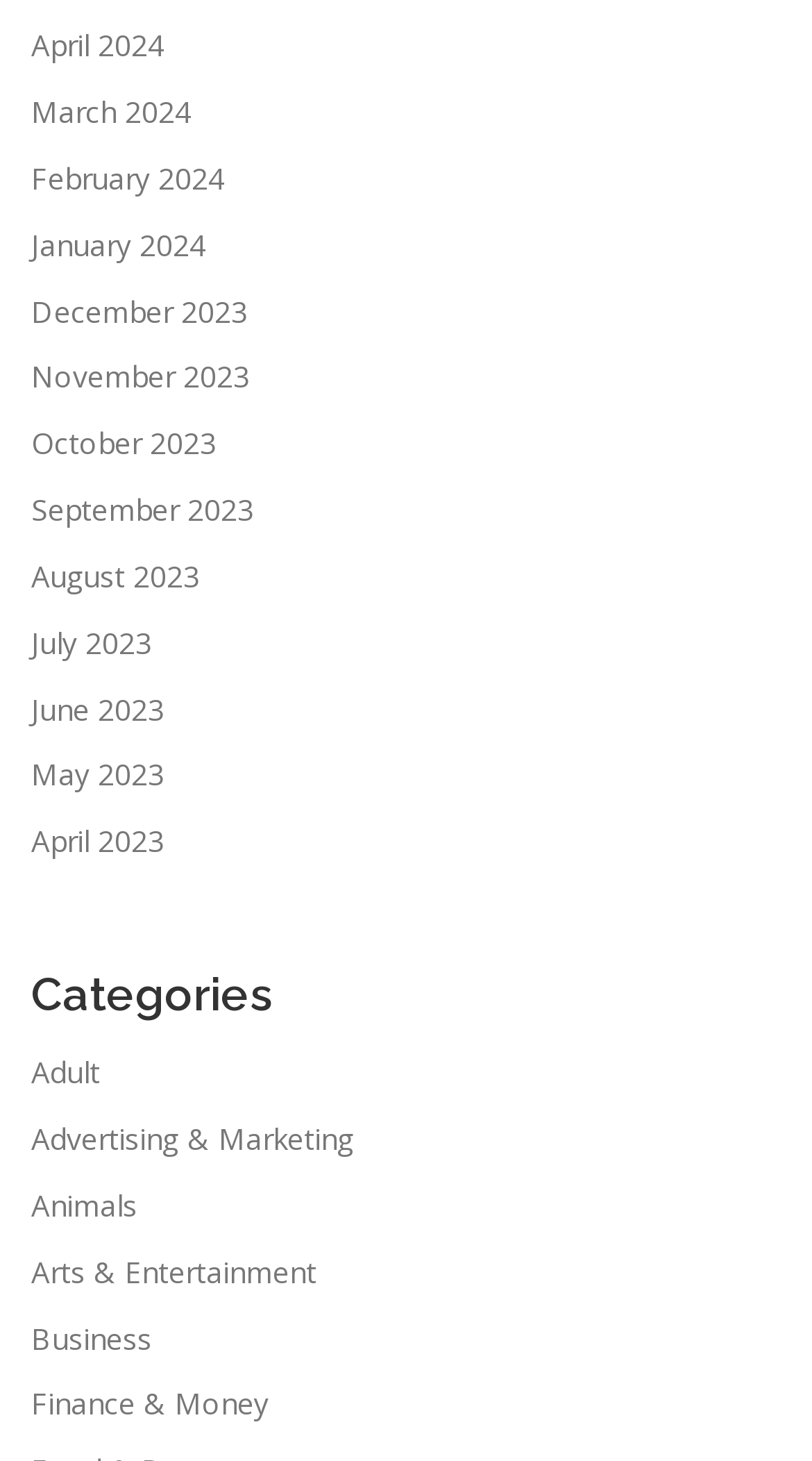What is the last month listed?
Answer the question with as much detail as you can, using the image as a reference.

I looked at the links with month names and found that the last link is 'May 2023'.